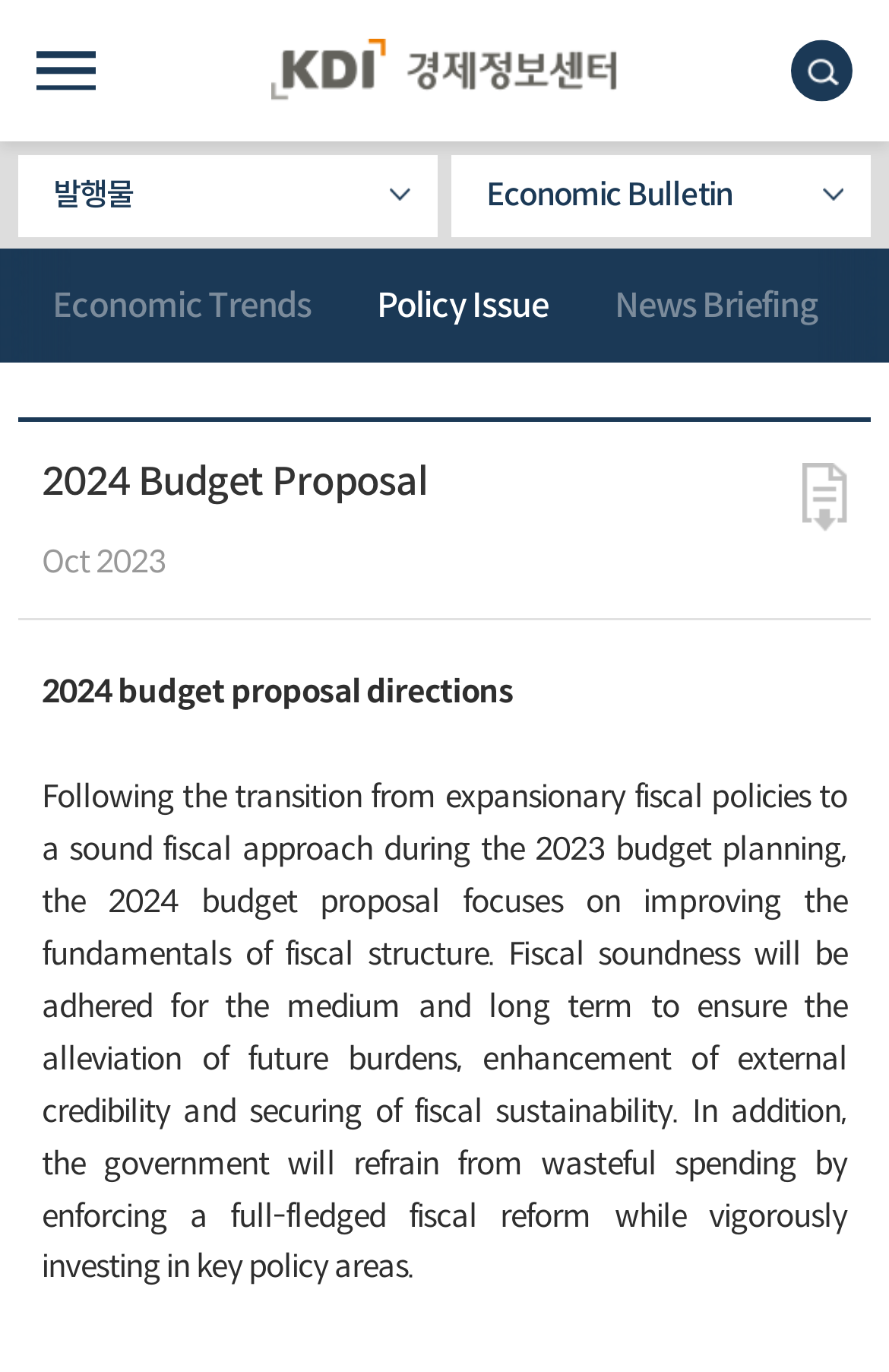Specify the bounding box coordinates of the element's region that should be clicked to achieve the following instruction: "Click the Policy Issue link". The bounding box coordinates consist of four float numbers between 0 and 1, in the format [left, top, right, bottom].

[0.387, 0.181, 0.654, 0.264]